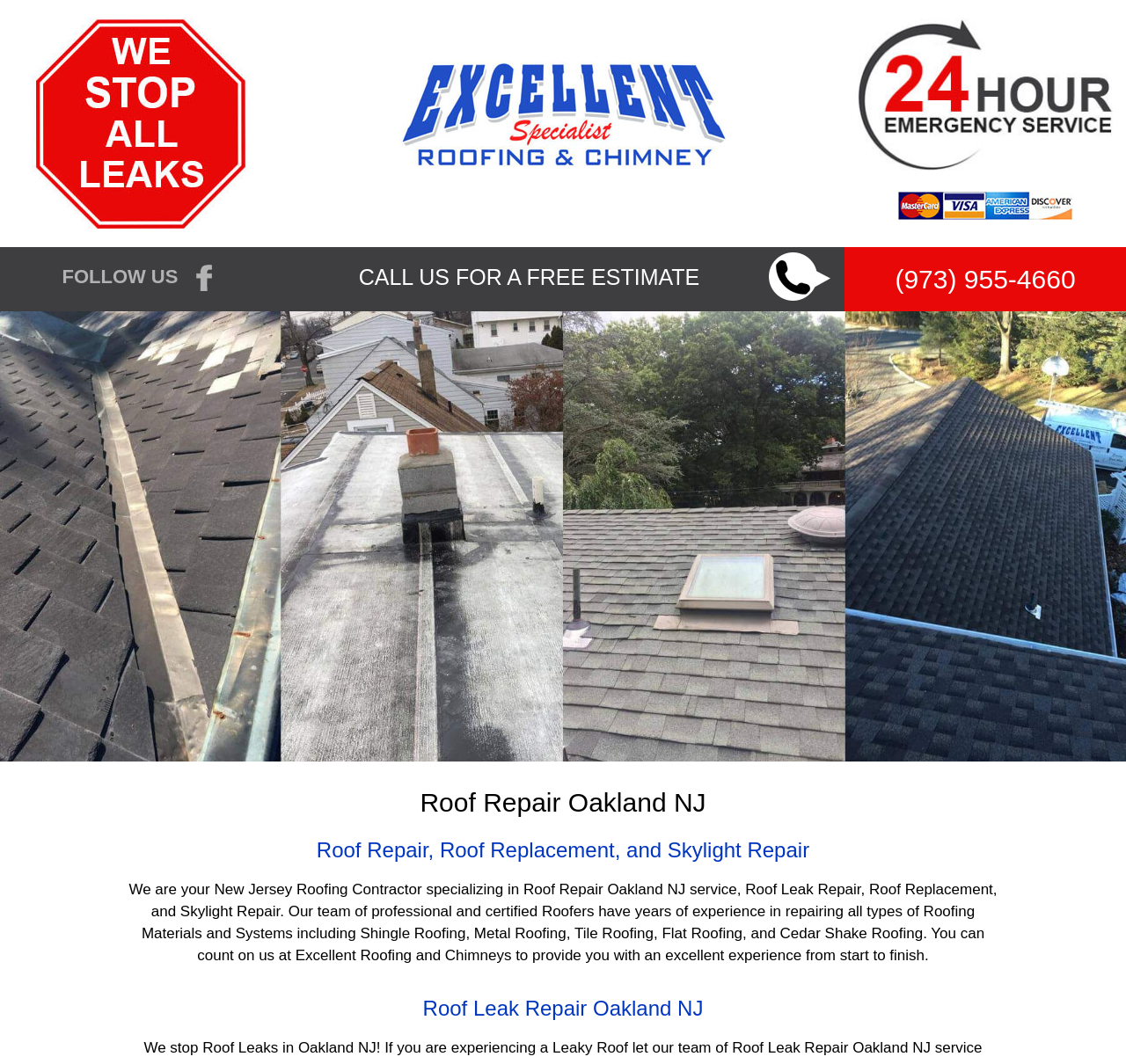Analyze the image and give a detailed response to the question:
What is the company's name?

The company's name can be found in the image with the text 'Excellent Roofing and Chimneys' which is located at the top of the webpage, indicating that it is the company's logo or branding.